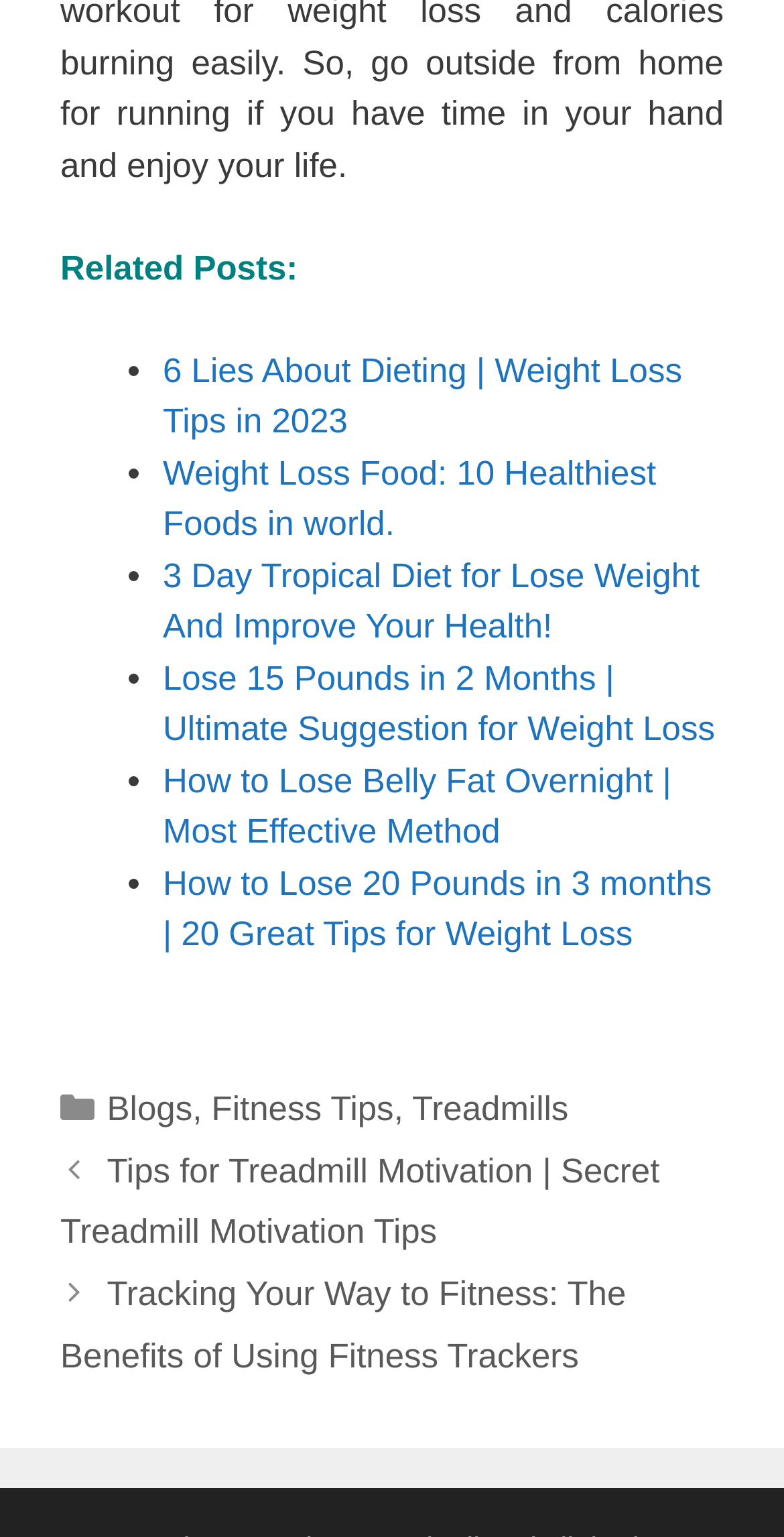Examine the screenshot and answer the question in as much detail as possible: What is the category of the blog post '6 Lies About Dieting | Weight Loss Tips in 2023'?

By examining the footer section of the webpage, I found a list of categories including 'Blogs', 'Fitness Tips', and 'Treadmills'. The blog post '6 Lies About Dieting | Weight Loss Tips in 2023' is likely categorized under 'Fitness Tips' since it relates to weight loss and dieting.